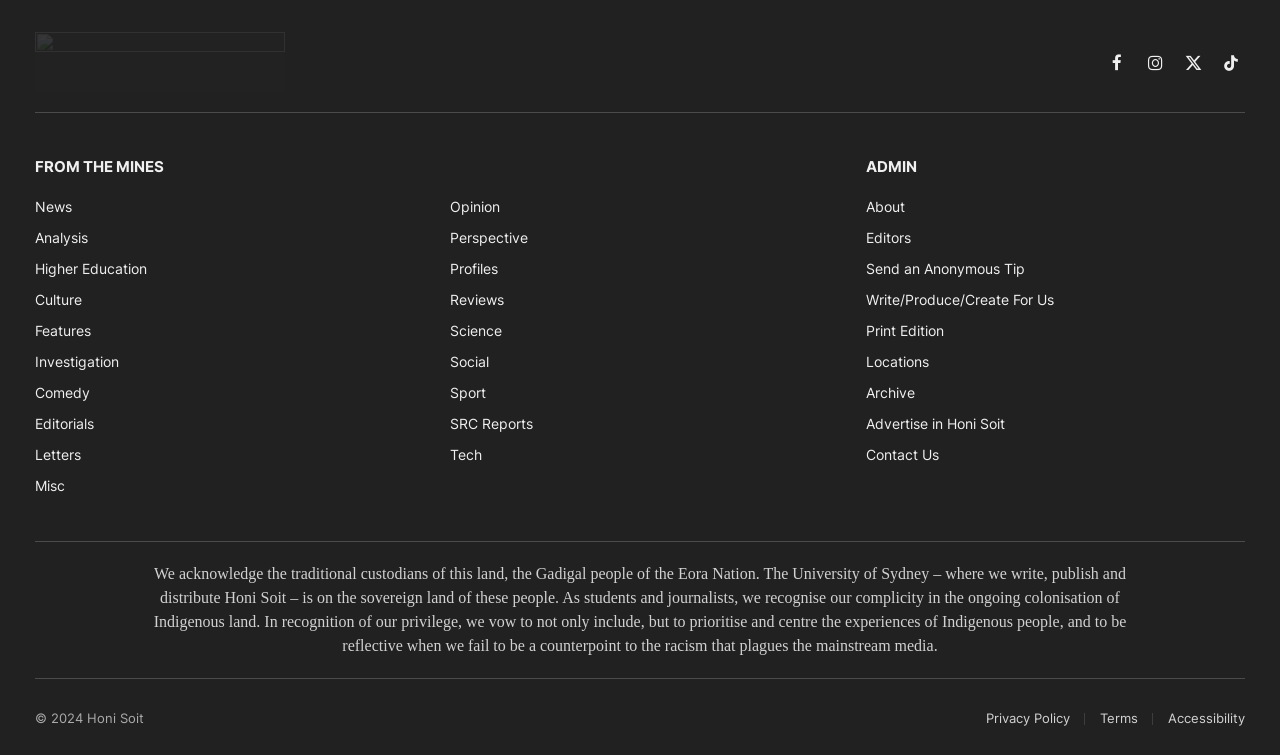Could you determine the bounding box coordinates of the clickable element to complete the instruction: "Read about Honi Soit's privacy policy"? Provide the coordinates as four float numbers between 0 and 1, i.e., [left, top, right, bottom].

[0.77, 0.941, 0.836, 0.962]